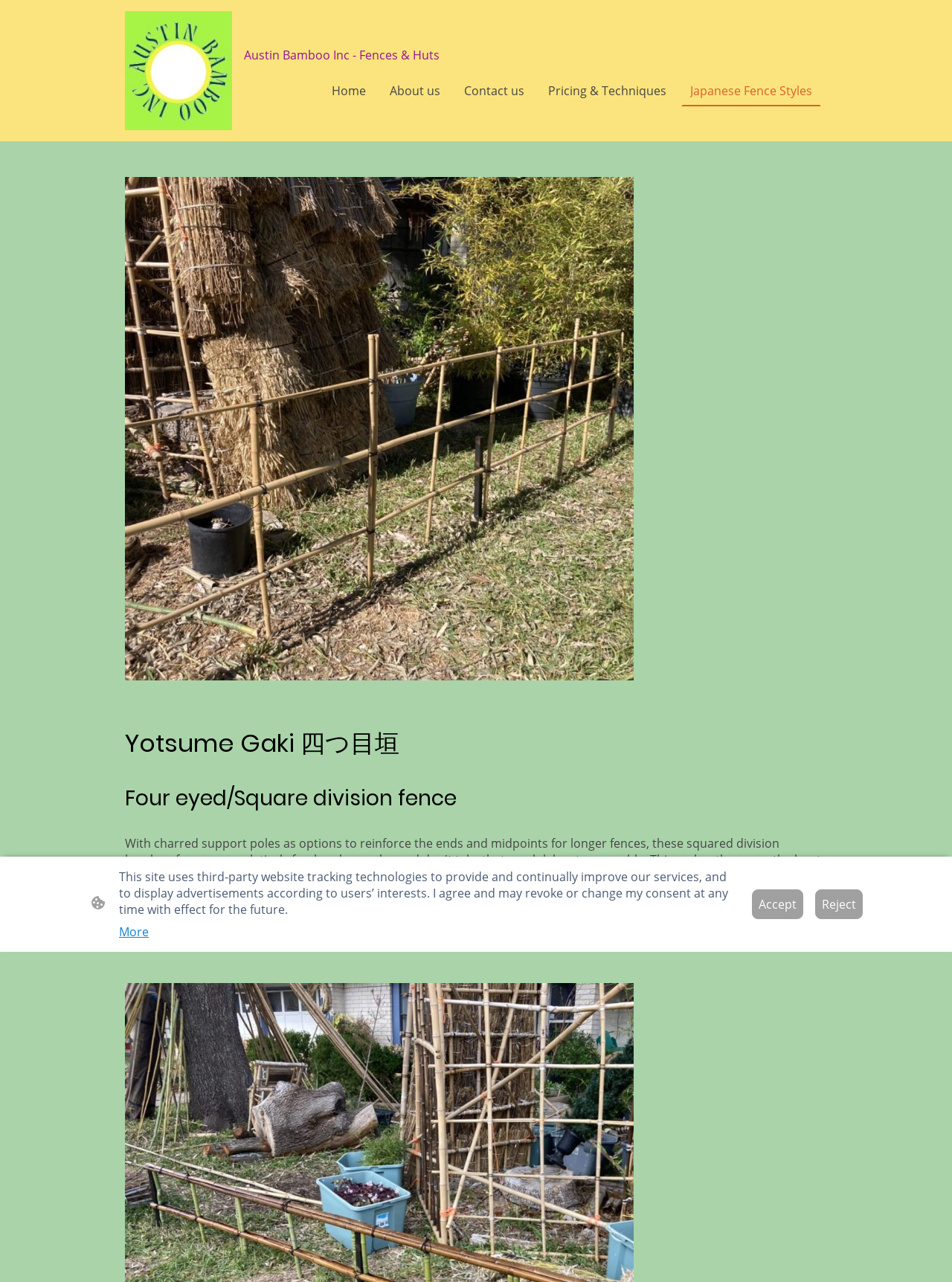How many navigation links are there?
Could you give a comprehensive explanation in response to this question?

There are five navigation links: 'Home', 'About us', 'Contact us', 'Pricing & Techniques', and 'Japanese Fence Styles'.